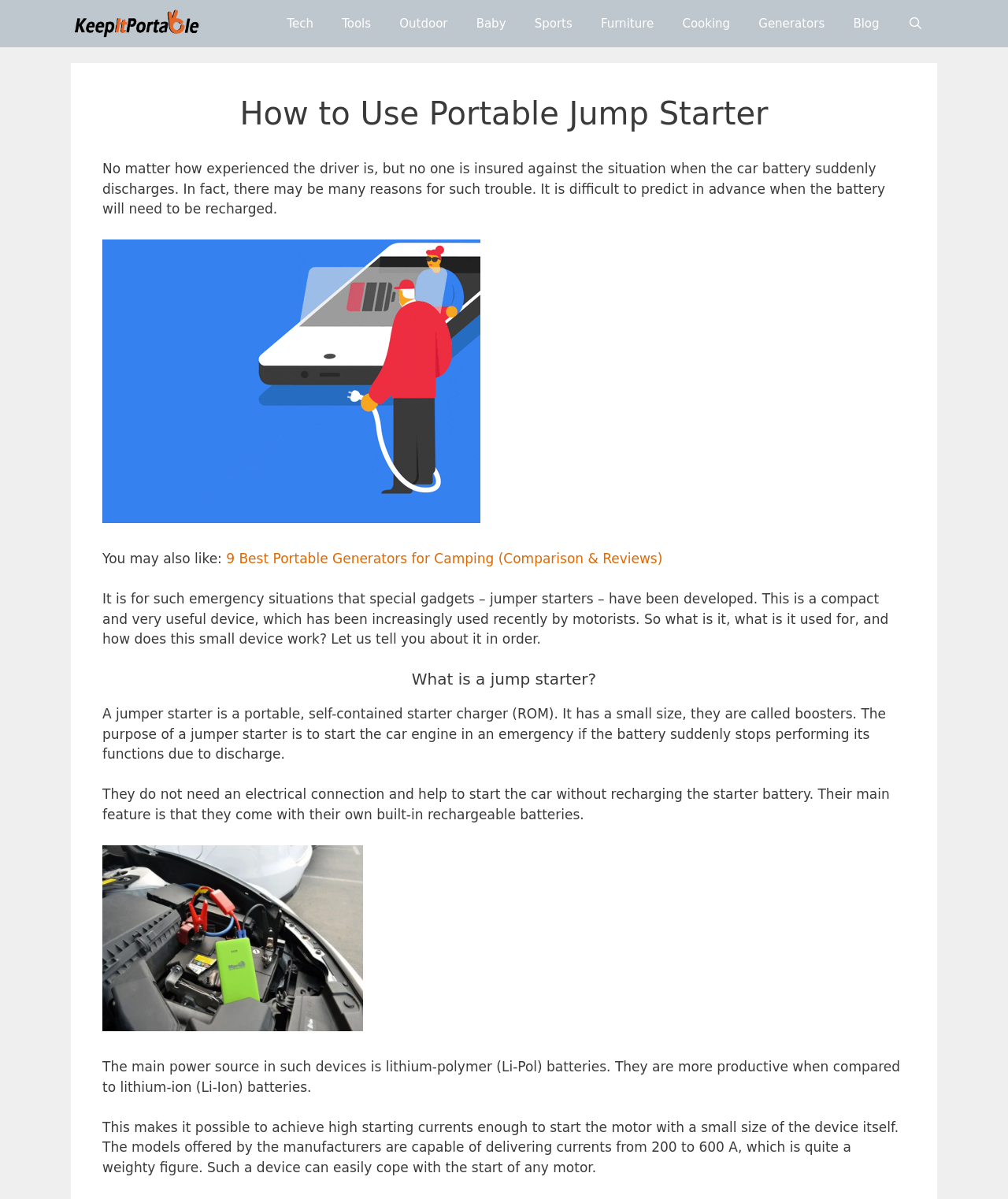Extract the main title from the webpage and generate its text.

How to Use Portable Jump Starter